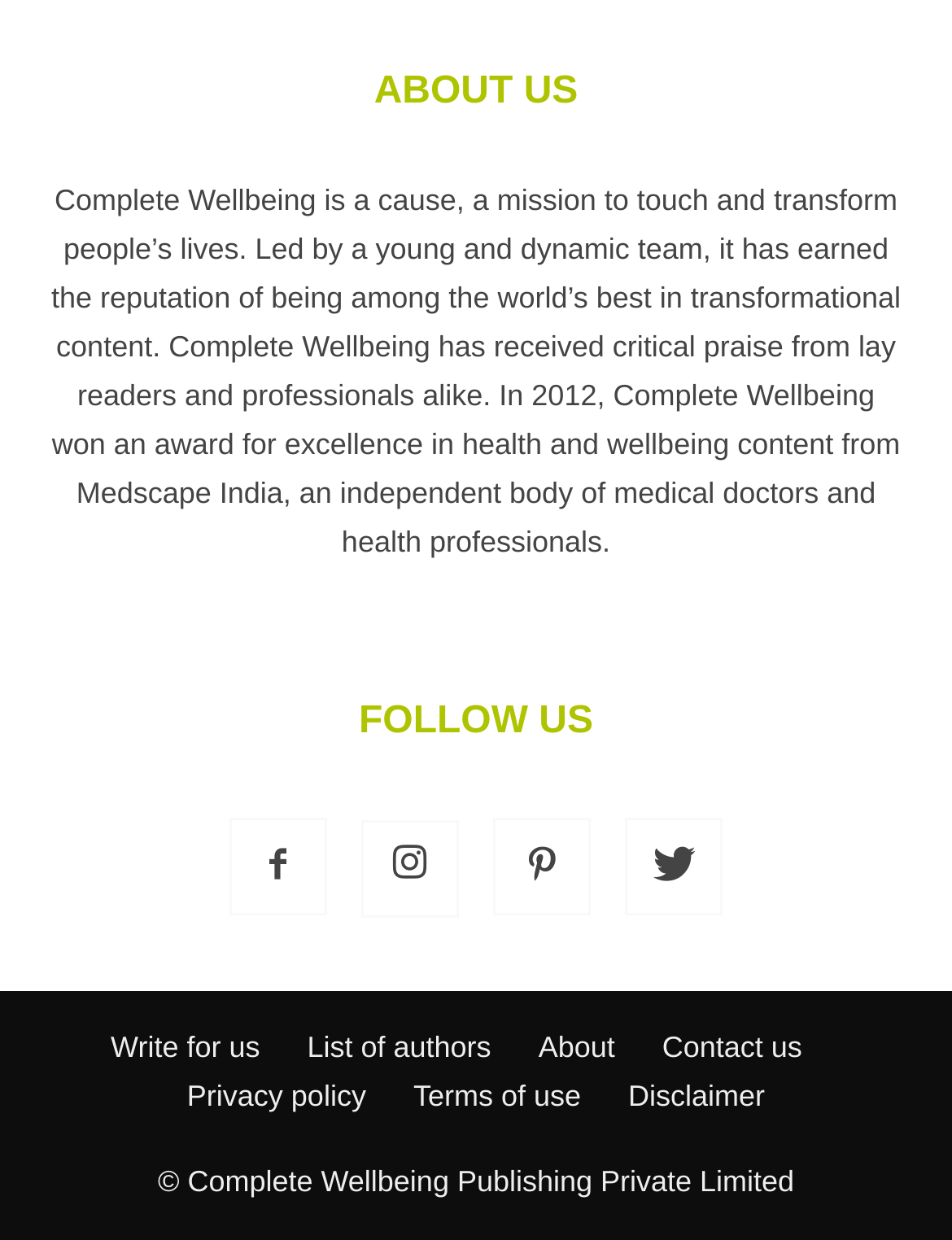Find the bounding box coordinates for the area that must be clicked to perform this action: "Write an article for Complete Wellbeing".

[0.116, 0.827, 0.273, 0.862]